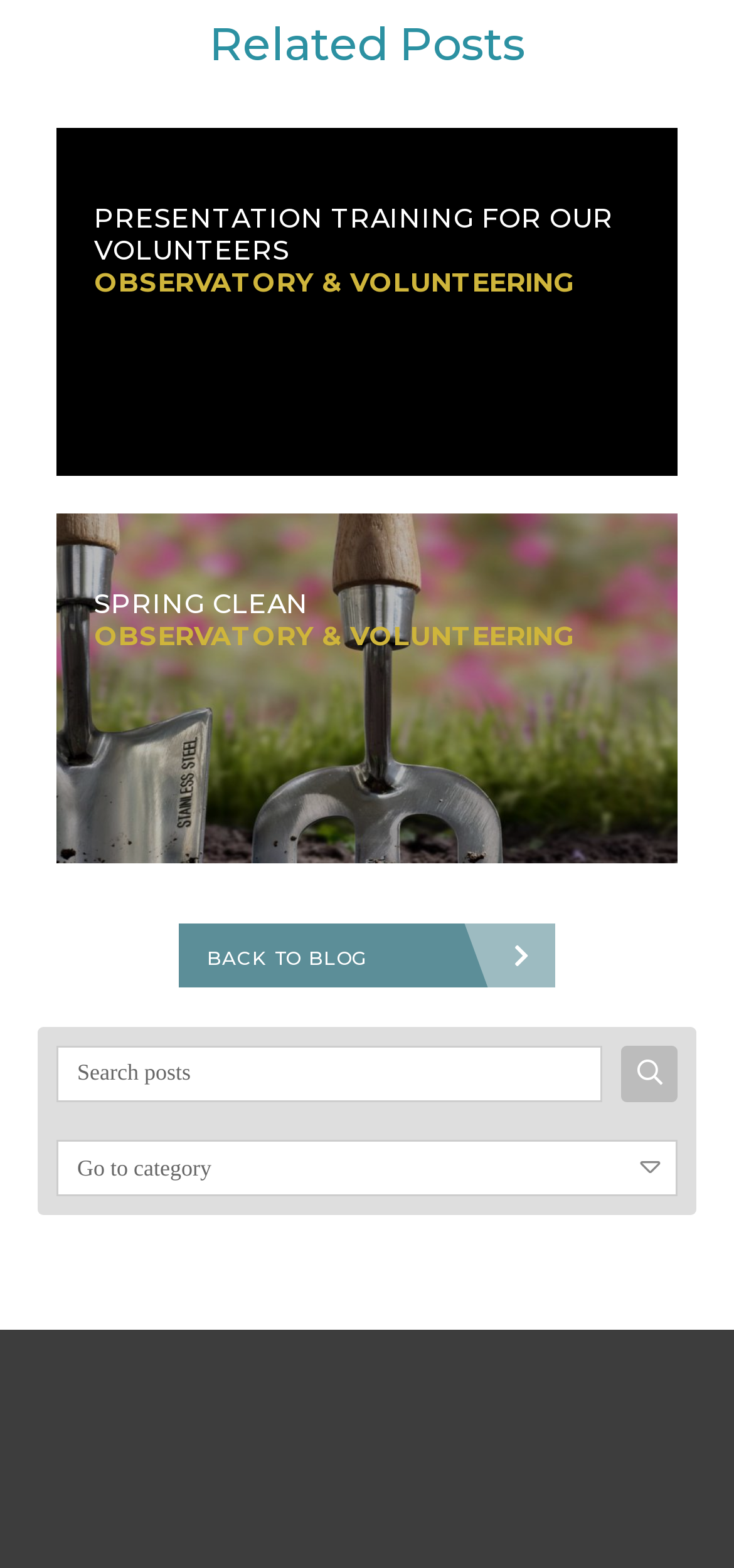Identify the bounding box coordinates for the UI element described as: "04/10/17". The coordinates should be provided as four floats between 0 and 1: [left, top, right, bottom].

[0.642, 0.52, 0.818, 0.534]